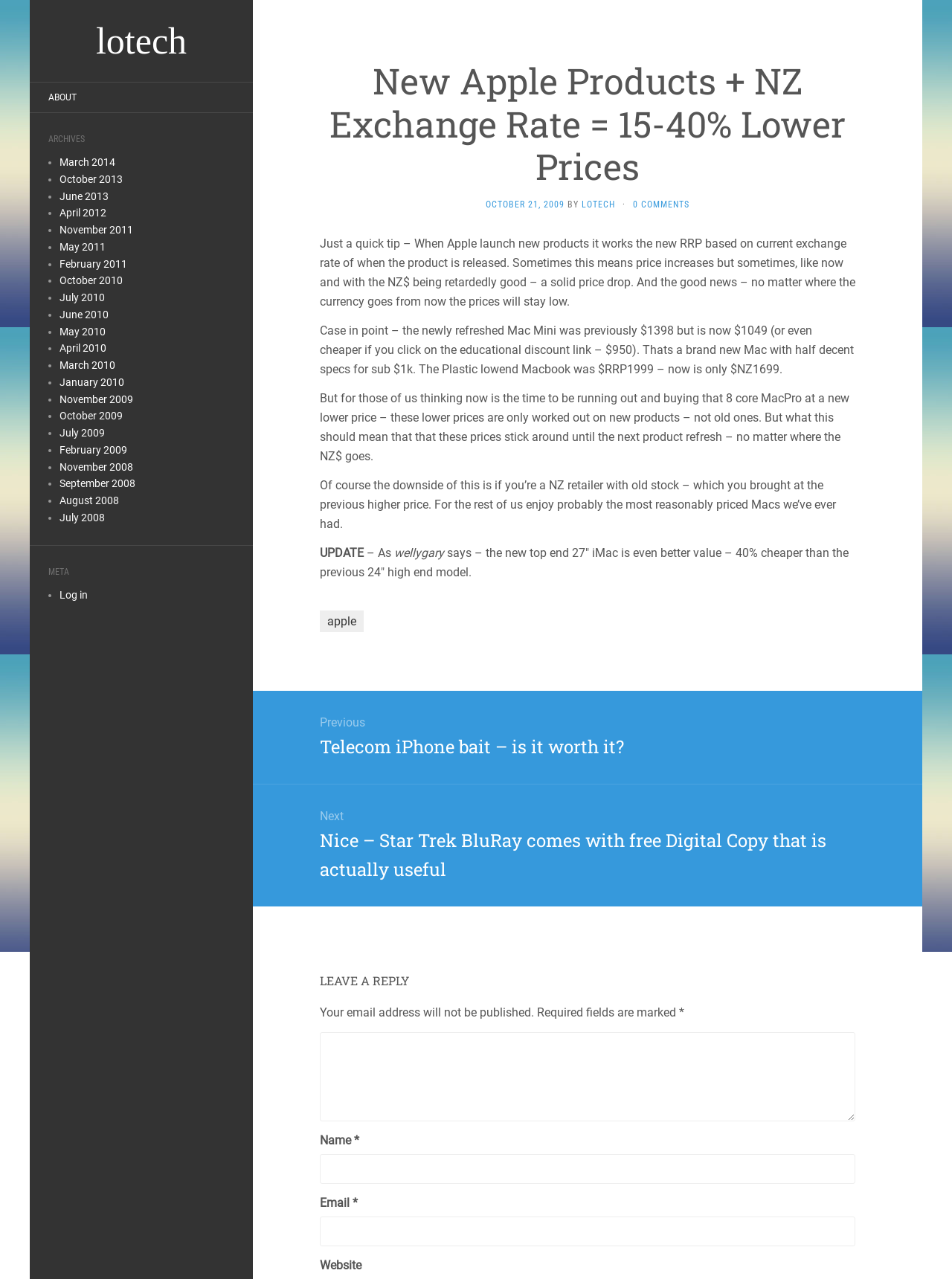Generate a thorough explanation of the webpage's elements.

This webpage is about a blog post discussing new Apple products and their prices in New Zealand. At the top, there is a heading "lotech" and a link to "ABOUT" on the left side. Below that, there is a list of archived posts, with each item represented by a bullet point and a link to the post, dated from March 2014 to July 2008.

The main content of the webpage is an article with a heading "New Apple Products + NZ Exchange Rate = 15-40% Lower Prices". The article discusses how Apple's new product prices are affected by the current exchange rate, resulting in lower prices. It provides examples of price drops for specific products, such as the Mac Mini and MacBook. The article also mentions that these lower prices will stick around until the next product refresh, regardless of the exchange rate.

Below the article, there are links to previous and next posts, titled "Post navigation". The previous post is "Telecom iPhone bait – is it worth it?" and the next post is "Nice – Star Trek BluRay comes with free Digital Copy that is actually useful".

At the bottom of the page, there is a section for leaving a reply, with a heading "LEAVE A REPLY". It includes a text box for the comment, a note that the email address will not be published, and fields for name and email address.